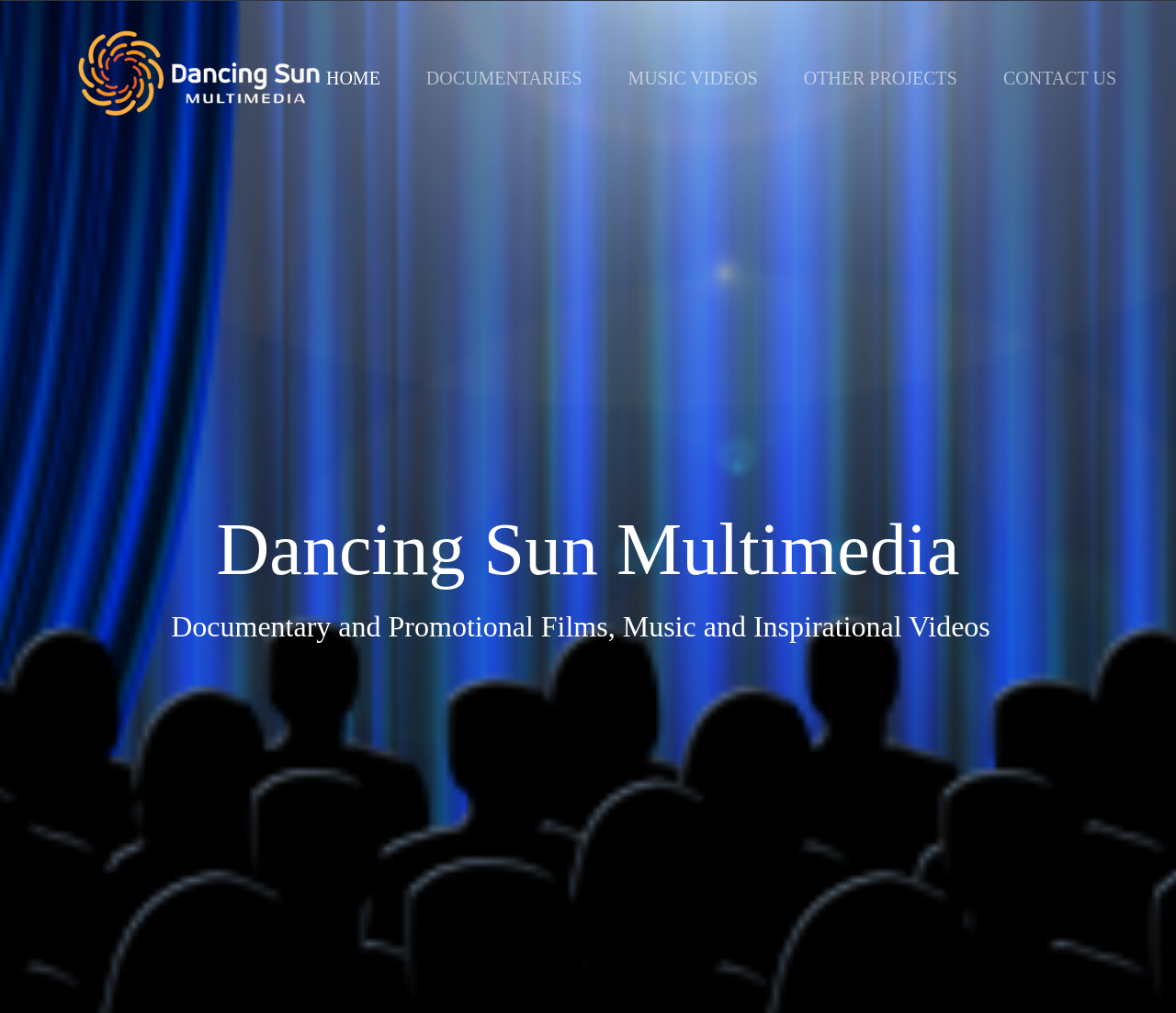Please provide a one-word or short phrase answer to the question:
What type of image is present on the webpage?

Logo